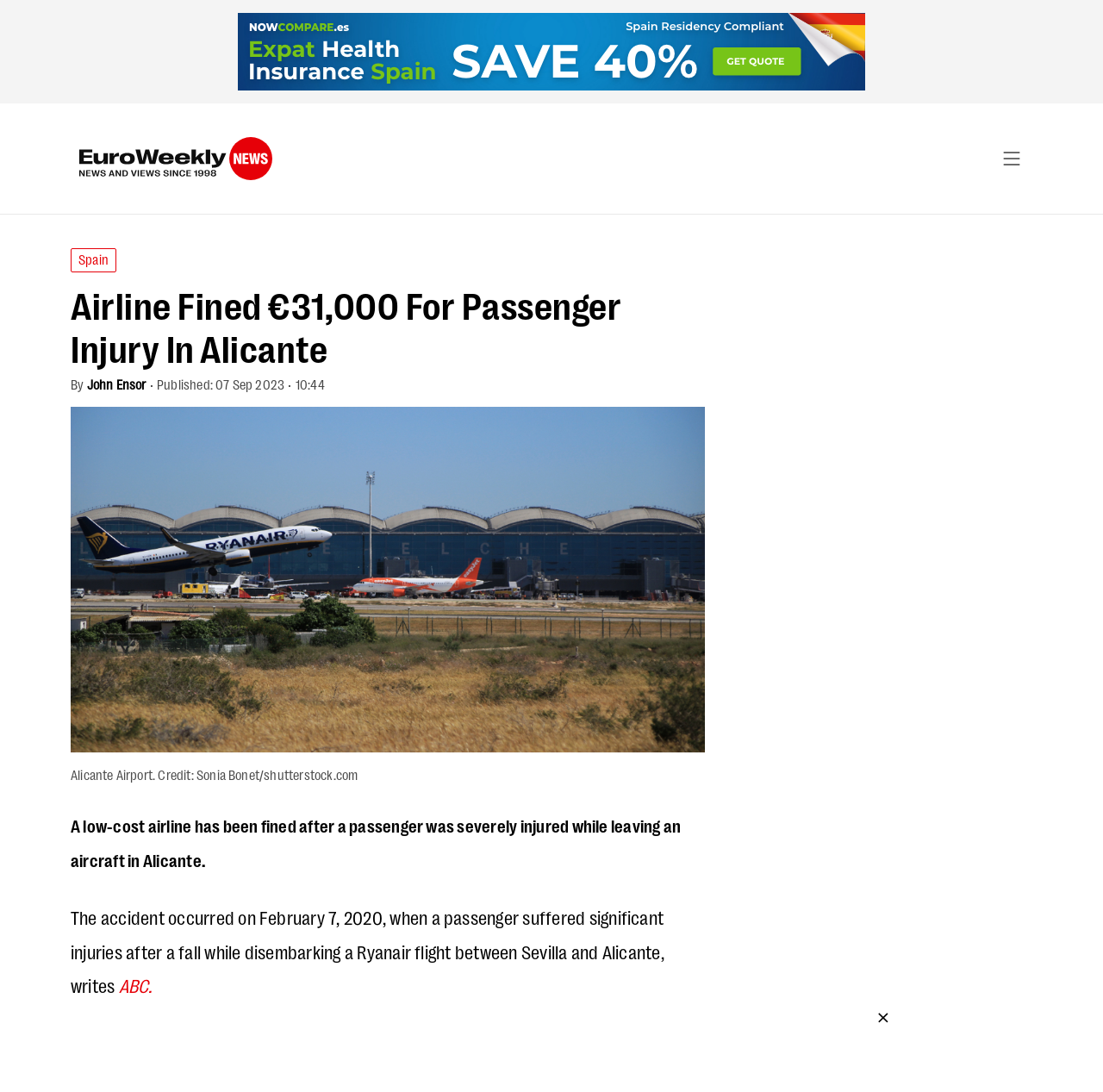Answer the following query with a single word or phrase:
What is the name of the airport where the accident occurred?

Alicante Airport